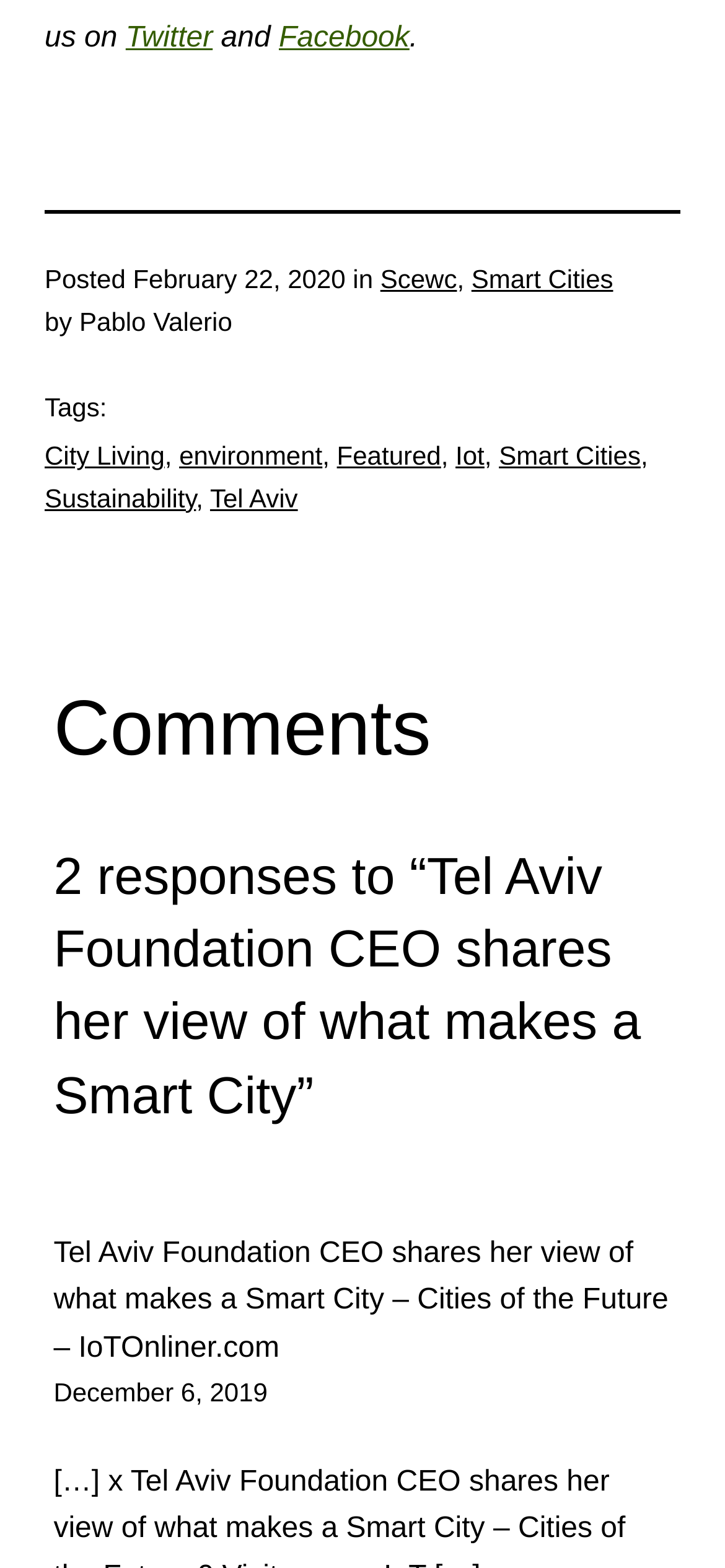Find the bounding box of the element with the following description: "Sustainability". The coordinates must be four float numbers between 0 and 1, formatted as [left, top, right, bottom].

[0.062, 0.308, 0.27, 0.327]